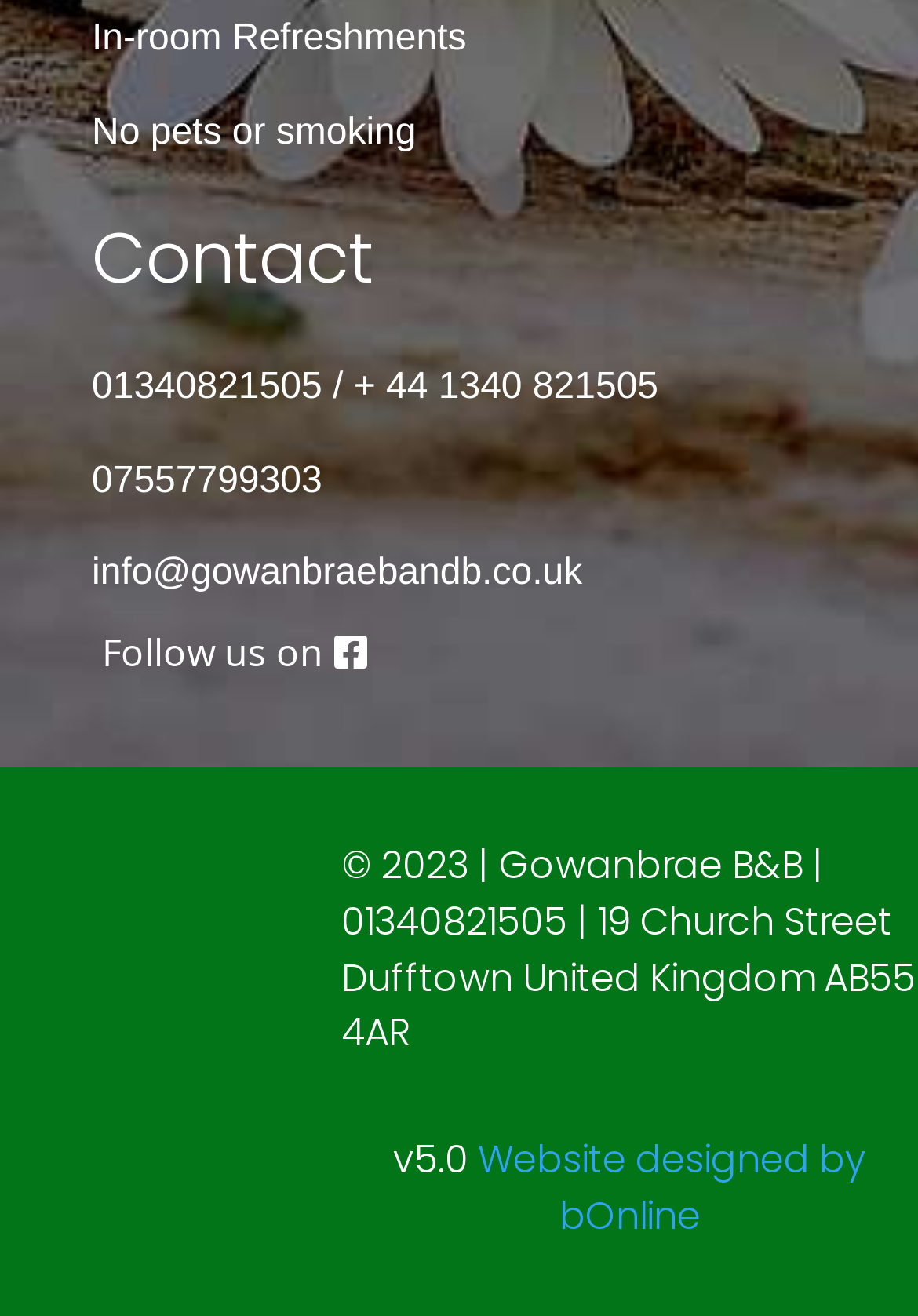Is smoking allowed in the room? Using the information from the screenshot, answer with a single word or phrase.

No